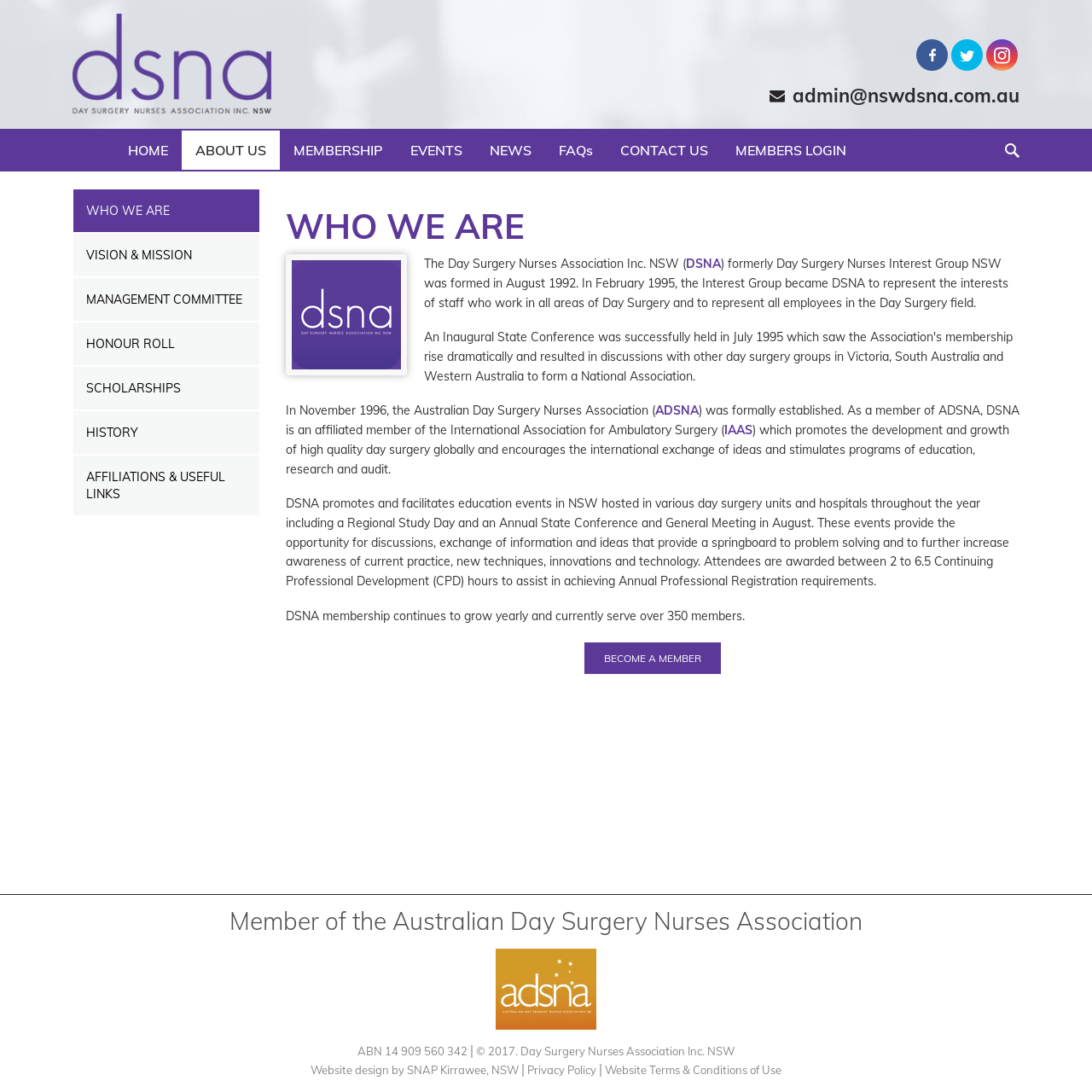Could you provide the bounding box coordinates for the portion of the screen to click to complete this instruction: "search for something"?

[0.901, 0.124, 0.938, 0.151]